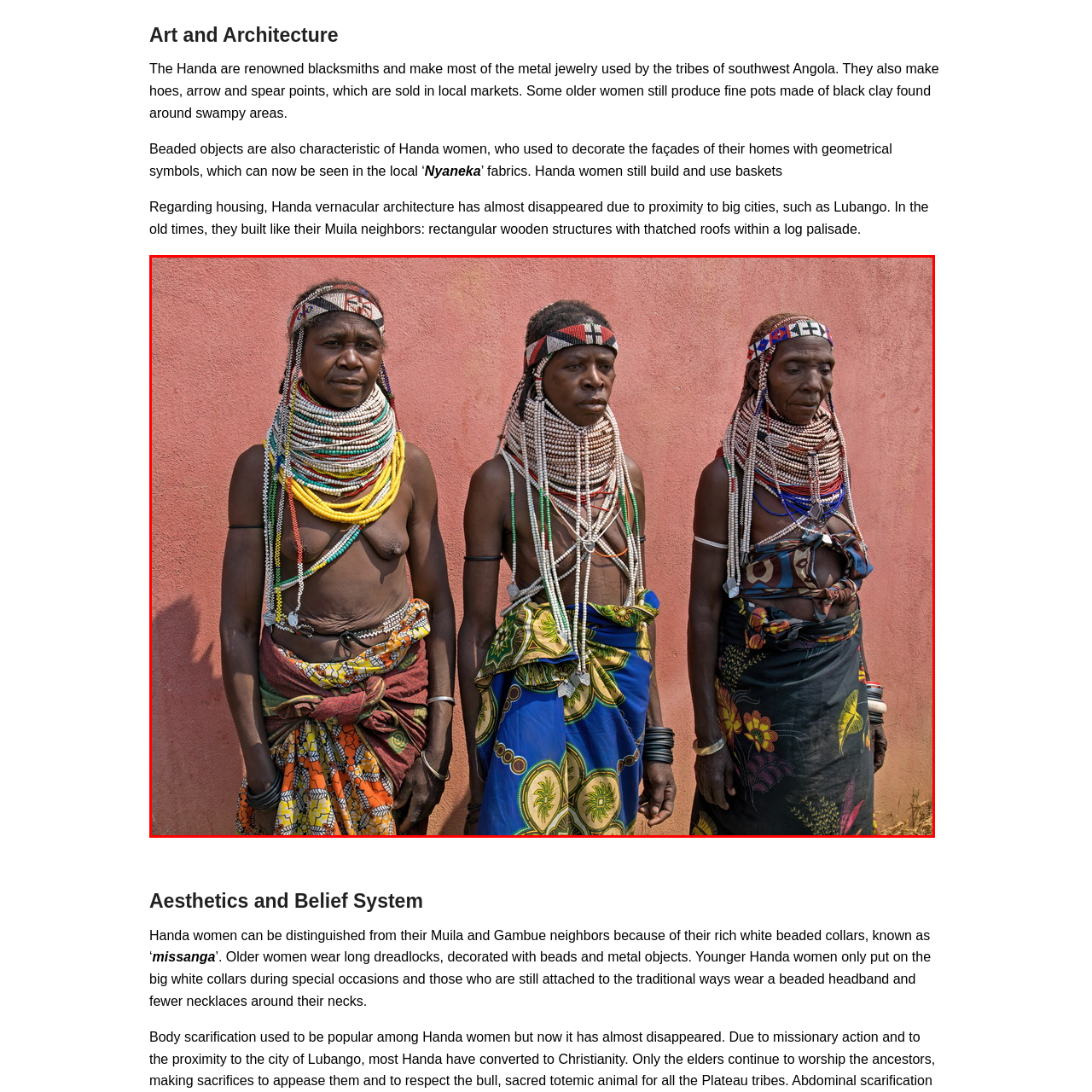Describe in detail what is happening in the image highlighted by the red border.

The image captures three Handa women, adorned in vibrant traditional attire and intricate jewelry, standing against a warm, muted pink background. Their rich white beaded collars, known as ‘missanga,’ showcase their cultural heritage, while the colorful skirts reveal patterns typical of their craftsmanship. The women exhibit a blend of strength and grace, with one displaying a confident stance and the others exhibiting a more demure demeanor. The use of beads and metal decorations in their hairstyles further emphasizes their identity within the Handa community of southwest Angola. This imagery highlights not only their distinctive attire but also the deep-rooted traditions and artistic expression that define the Handa people's way of life.